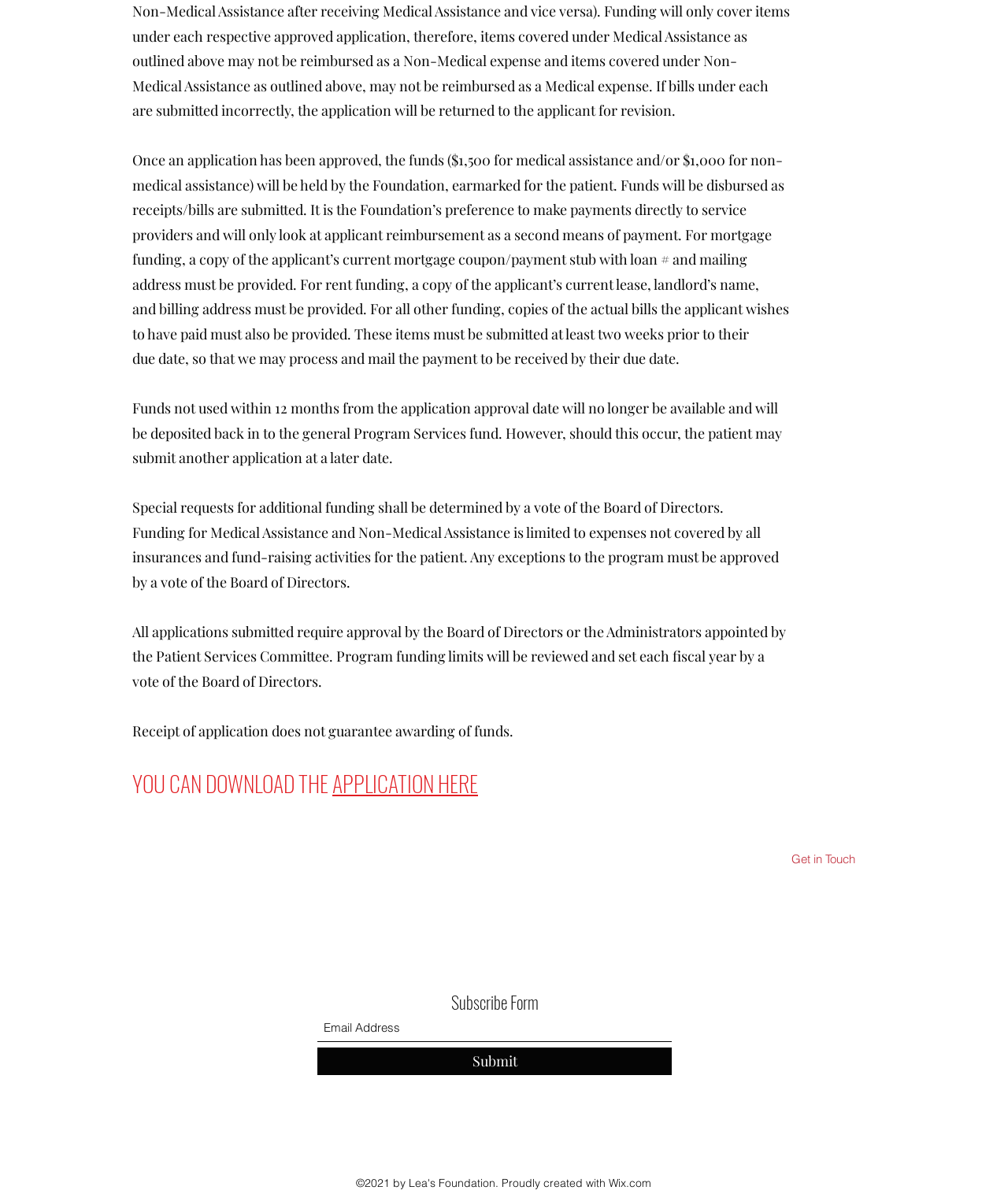Give a one-word or short phrase answer to this question: 
What is required for mortgage funding?

Mortgage coupon/payment stub